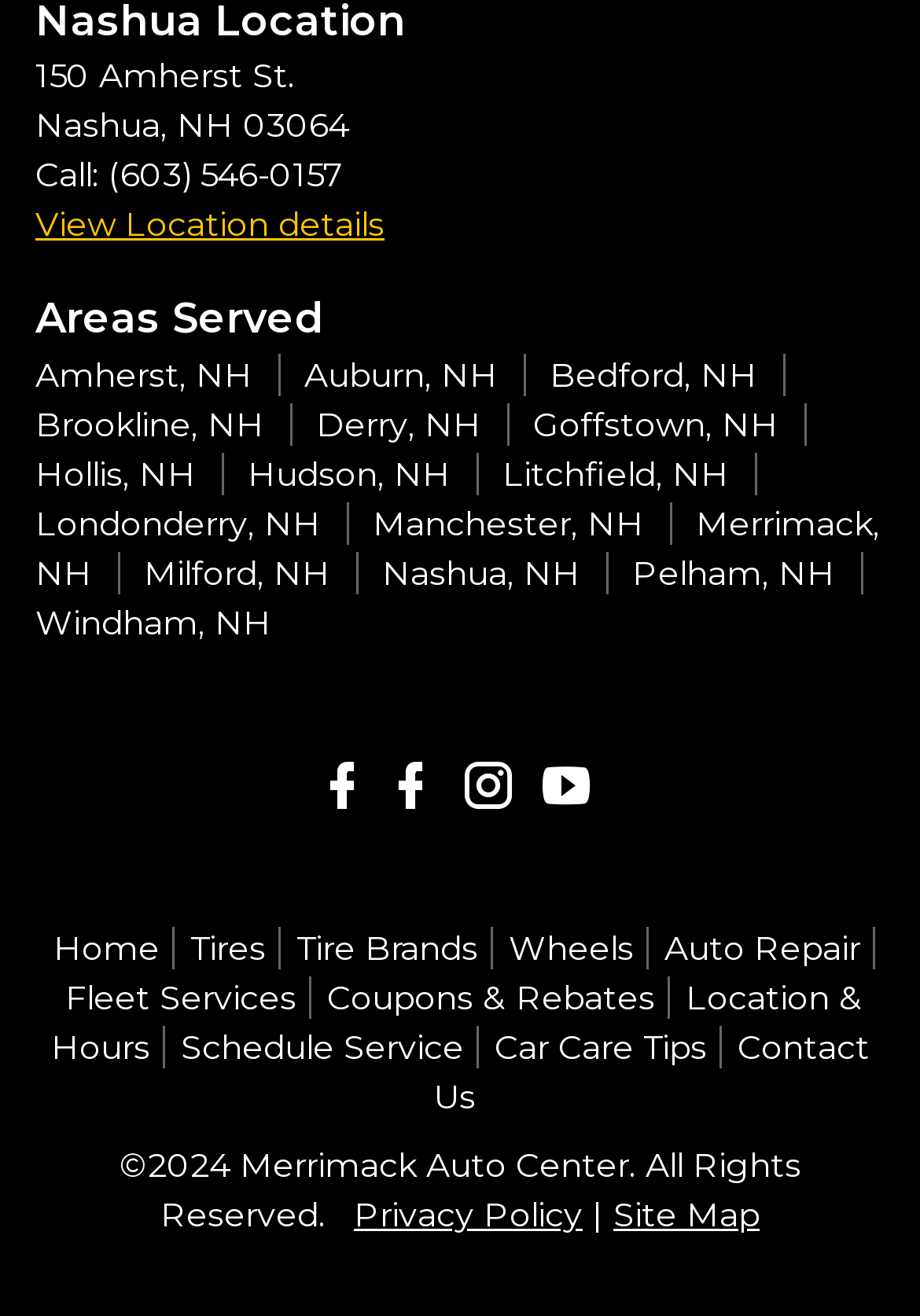Provide the bounding box coordinates of the HTML element this sentence describes: "Auto Repair". The bounding box coordinates consist of four float numbers between 0 and 1, i.e., [left, top, right, bottom].

[0.714, 0.704, 0.947, 0.736]